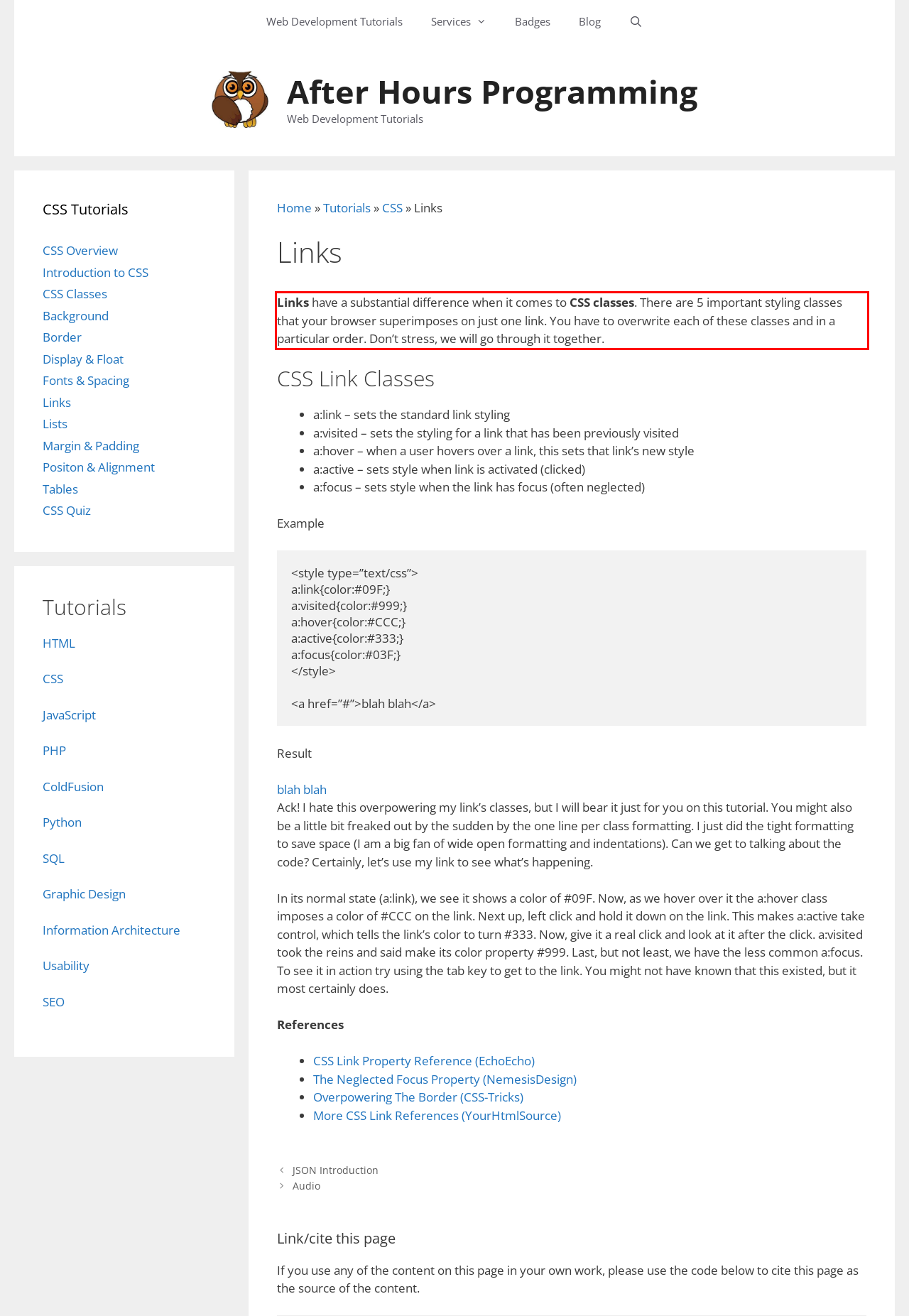Identify the text inside the red bounding box on the provided webpage screenshot by performing OCR.

Links have a substantial difference when it comes to CSS classes. There are 5 important styling classes that your browser superimposes on just one link. You have to overwrite each of these classes and in a particular order. Don’t stress, we will go through it together.